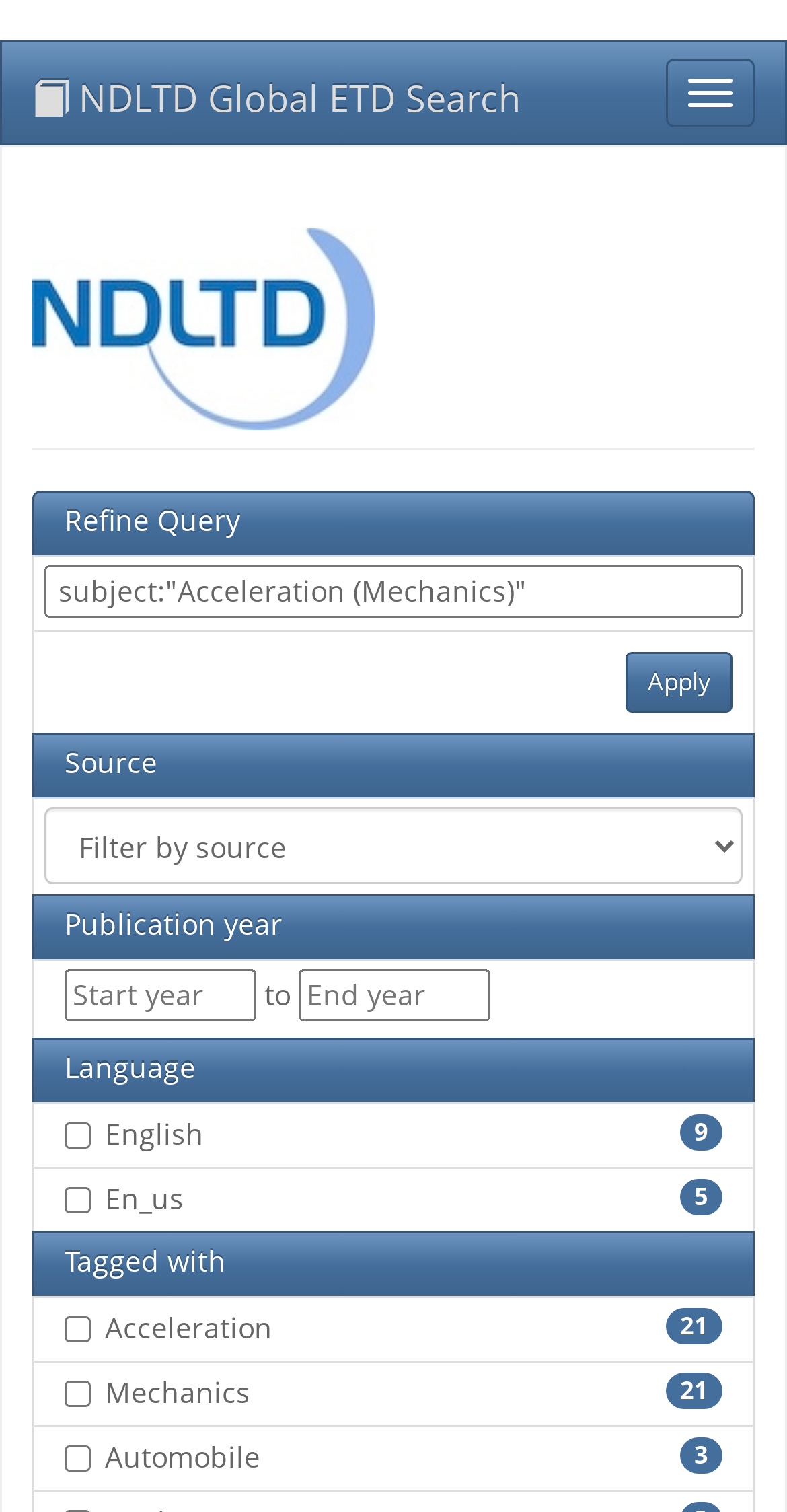Please identify the bounding box coordinates of the element's region that should be clicked to execute the following instruction: "Check the English language option". The bounding box coordinates must be four float numbers between 0 and 1, i.e., [left, top, right, bottom].

[0.082, 0.742, 0.115, 0.76]